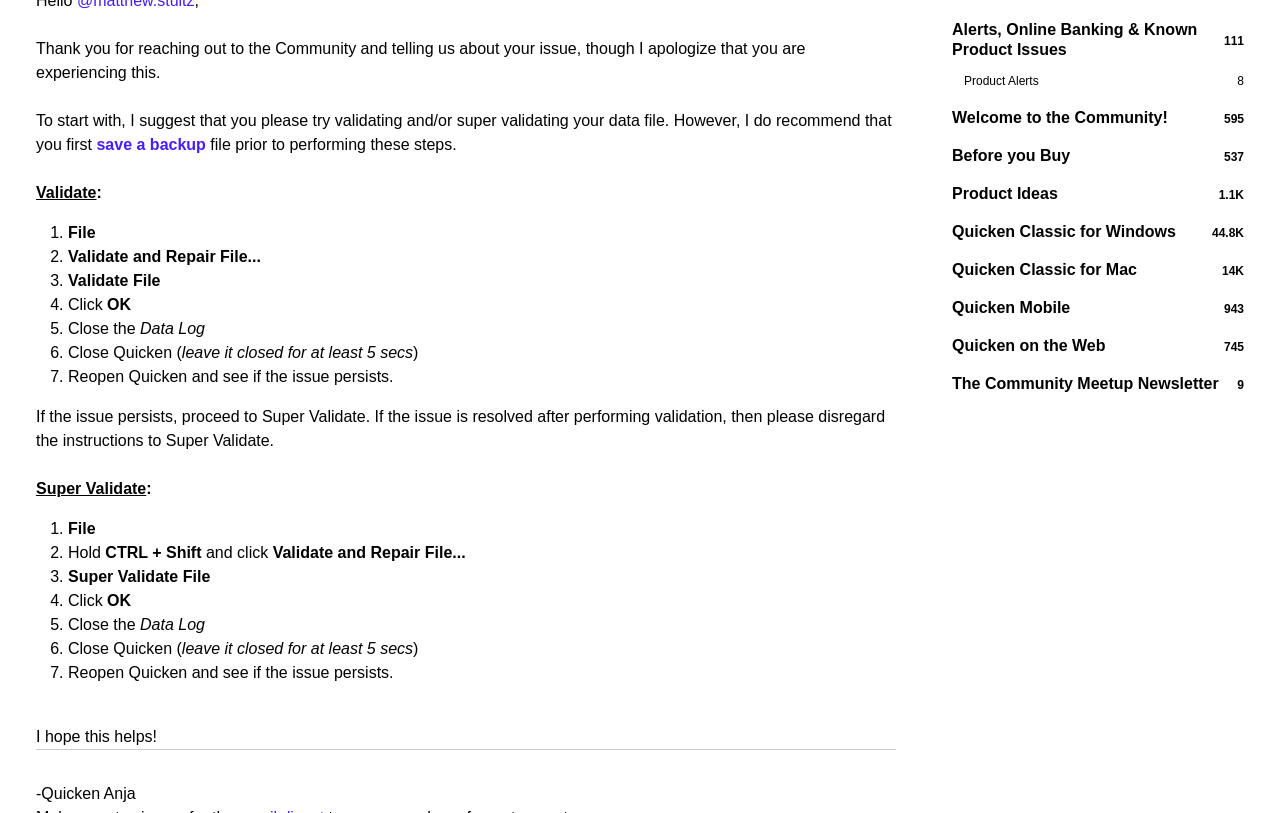Extract the bounding box coordinates for the UI element described by the text: "943 Quicken Mobile". The coordinates should be in the form of [left, top, right, bottom] with values between 0 and 1.

[0.744, 0.367, 0.972, 0.391]